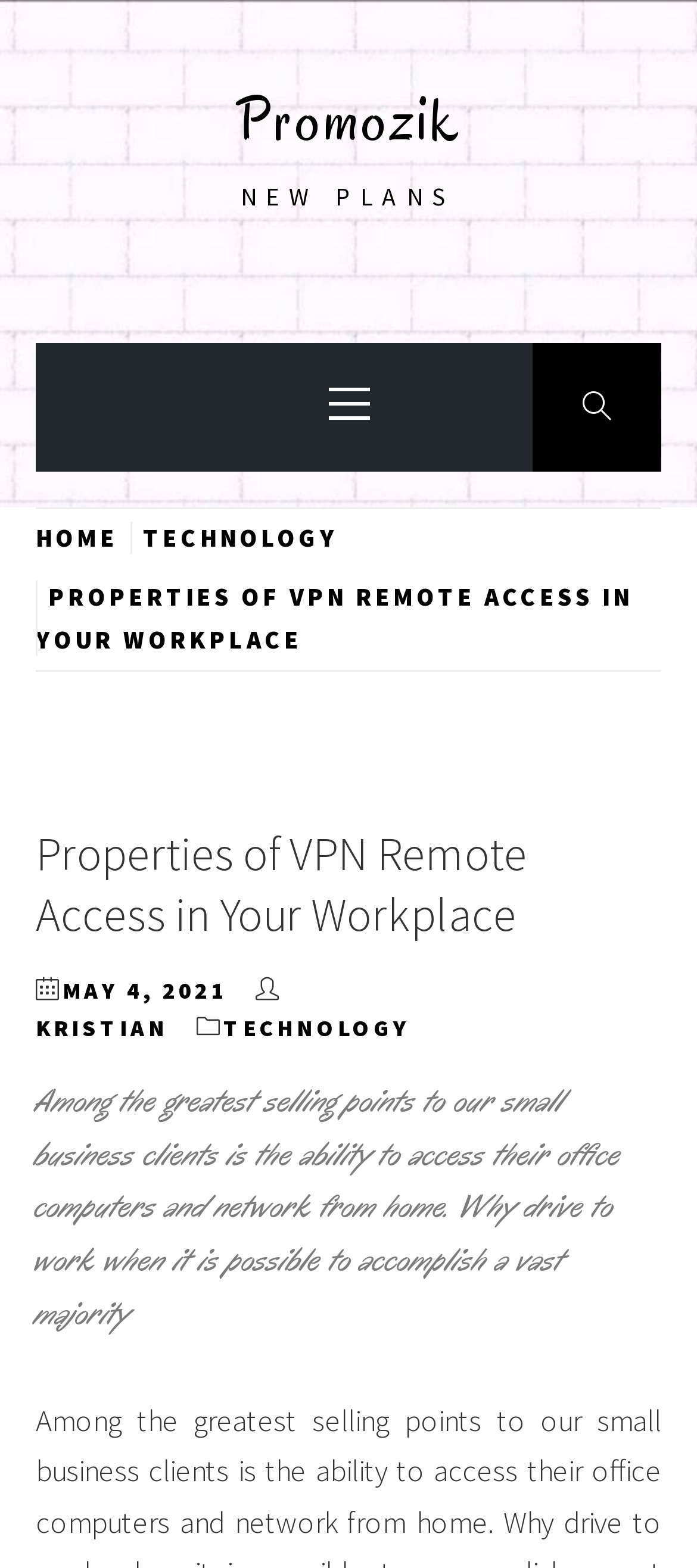Provide the bounding box coordinates, formatted as (top-left x, top-left y, bottom-right x, bottom-right y), with all values being floating point numbers between 0 and 1. Identify the bounding box of the UI element that matches the description: Technology

[0.187, 0.333, 0.503, 0.353]